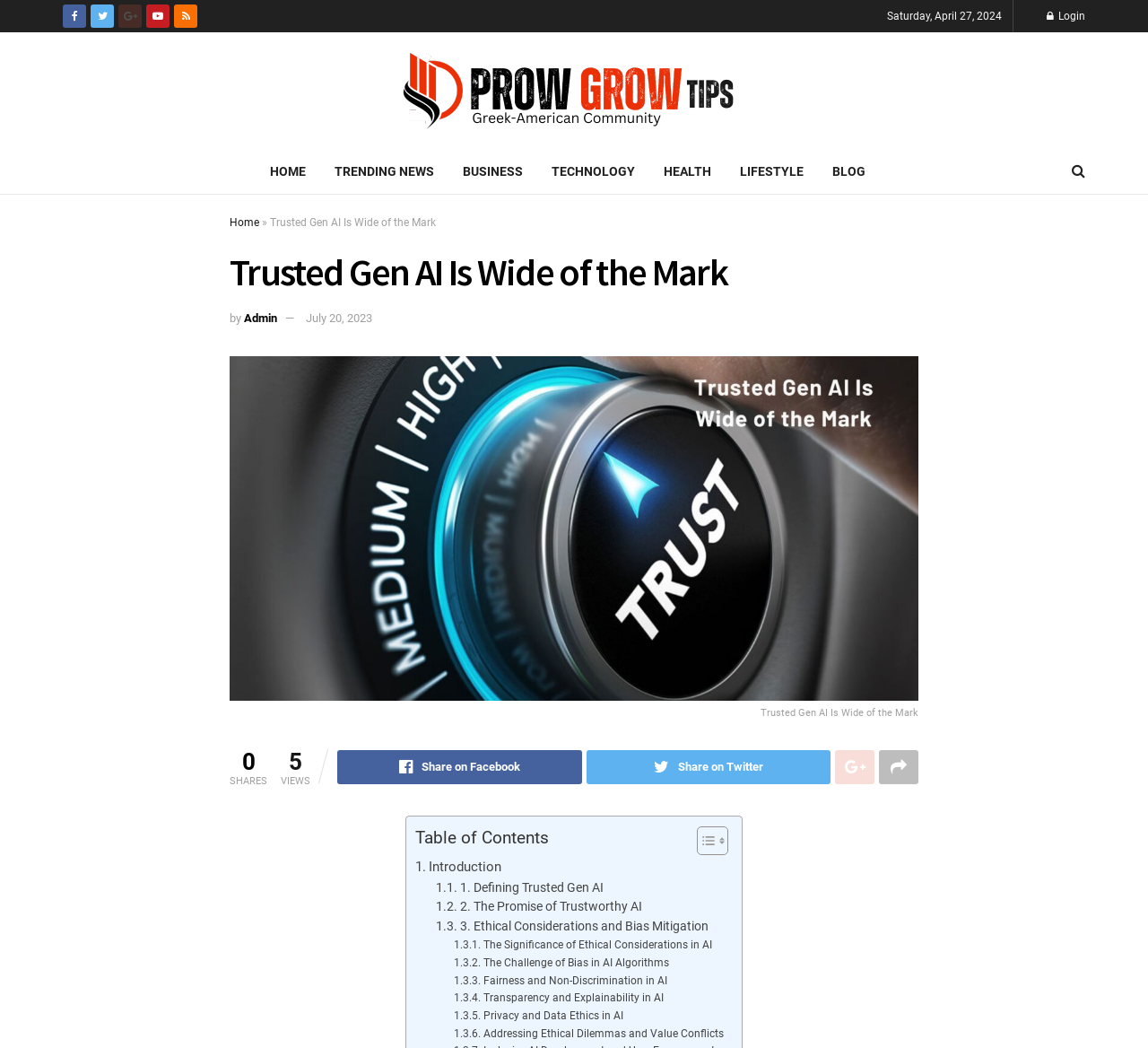Identify and provide the bounding box for the element described by: "Transparency and Explainability in AI".

[0.396, 0.945, 0.578, 0.961]